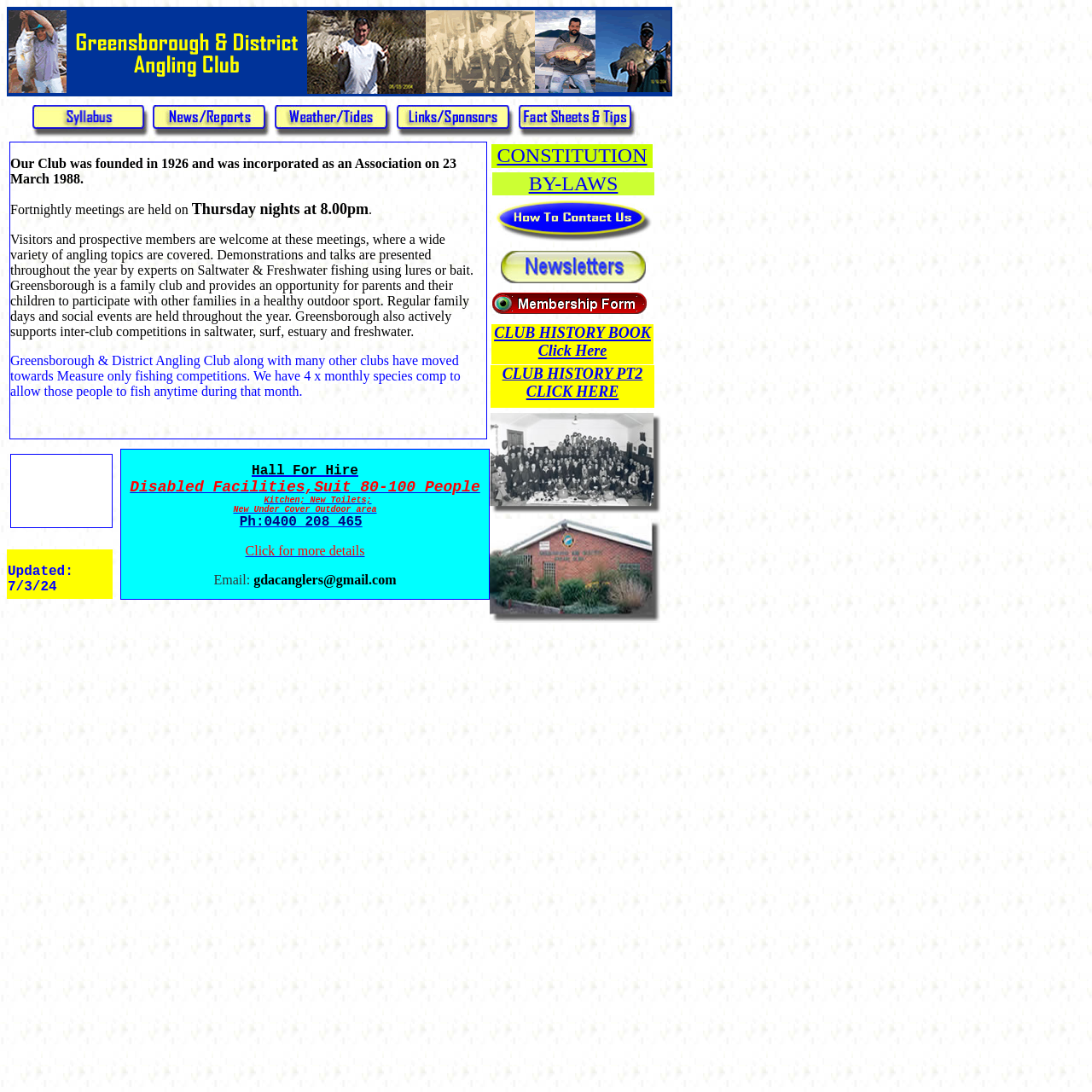Find the bounding box coordinates of the clickable region needed to perform the following instruction: "Join the social media group on Whatsapp". The coordinates should be provided as four float numbers between 0 and 1, i.e., [left, top, right, bottom].

None